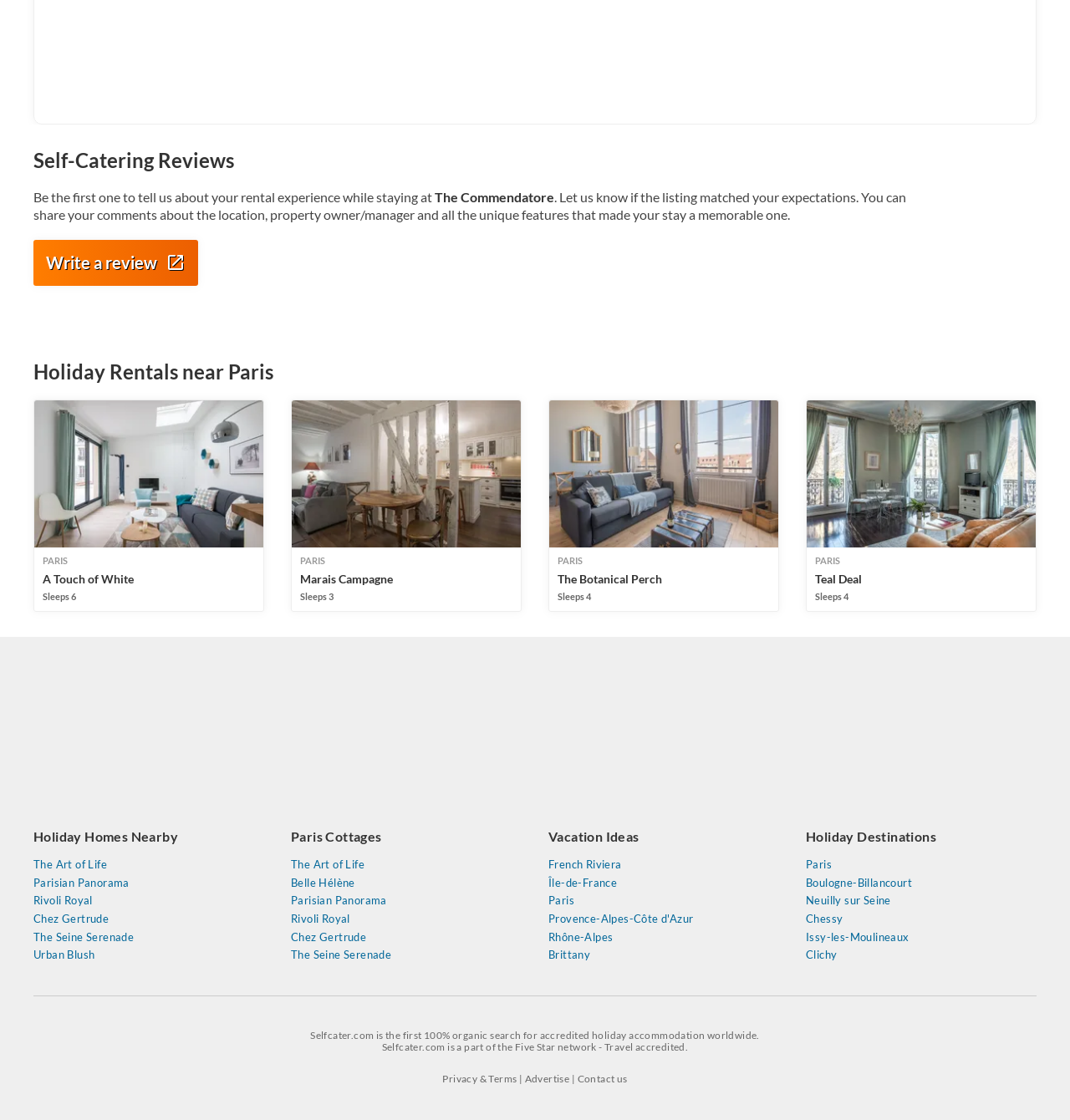Can you pinpoint the bounding box coordinates for the clickable element required for this instruction: "Explore vacation ideas"? The coordinates should be four float numbers between 0 and 1, i.e., [left, top, right, bottom].

[0.512, 0.74, 0.597, 0.754]